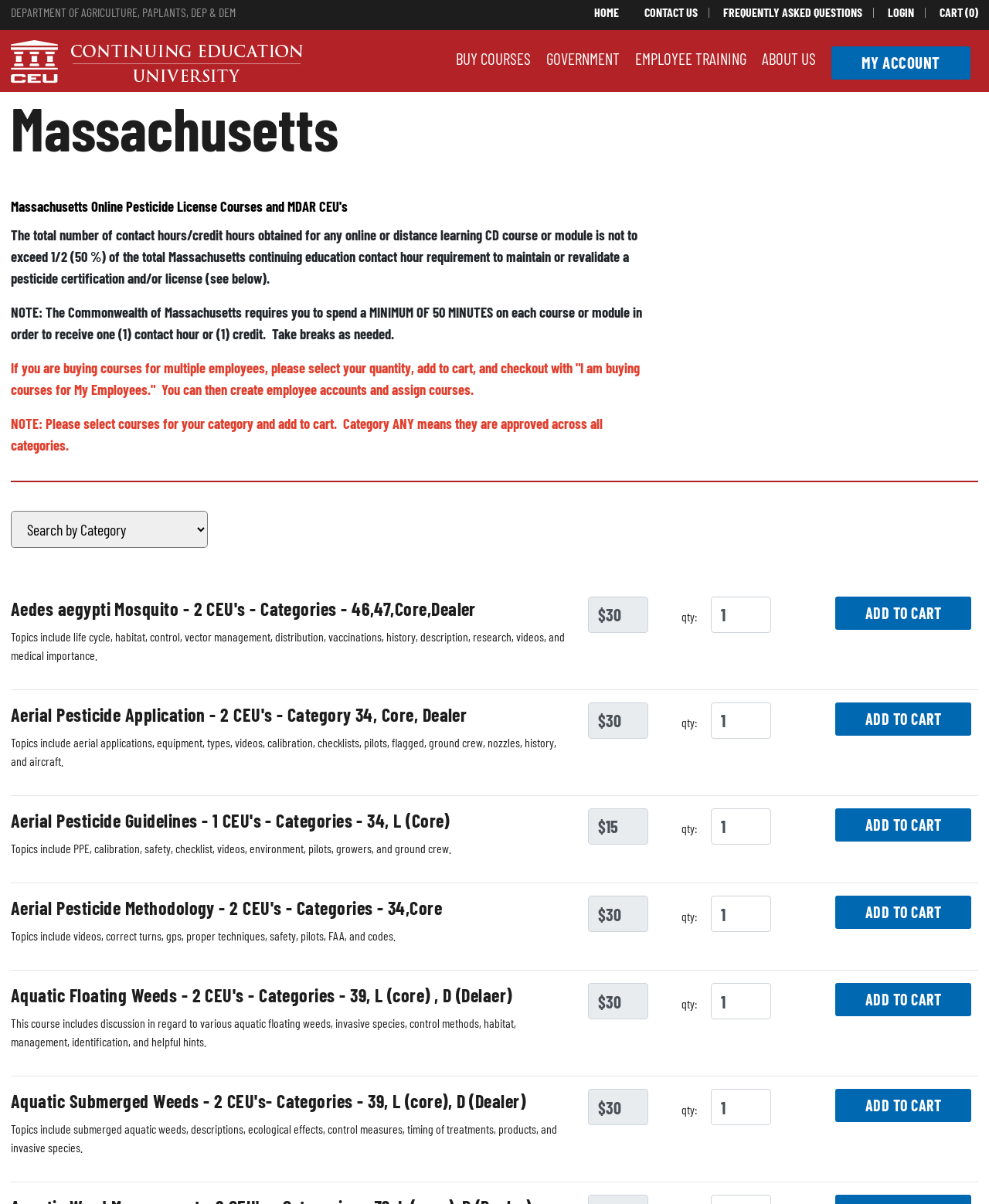What is the purpose of the 'qty' field next to each course?
Please answer using one word or phrase, based on the screenshot.

To select quantity